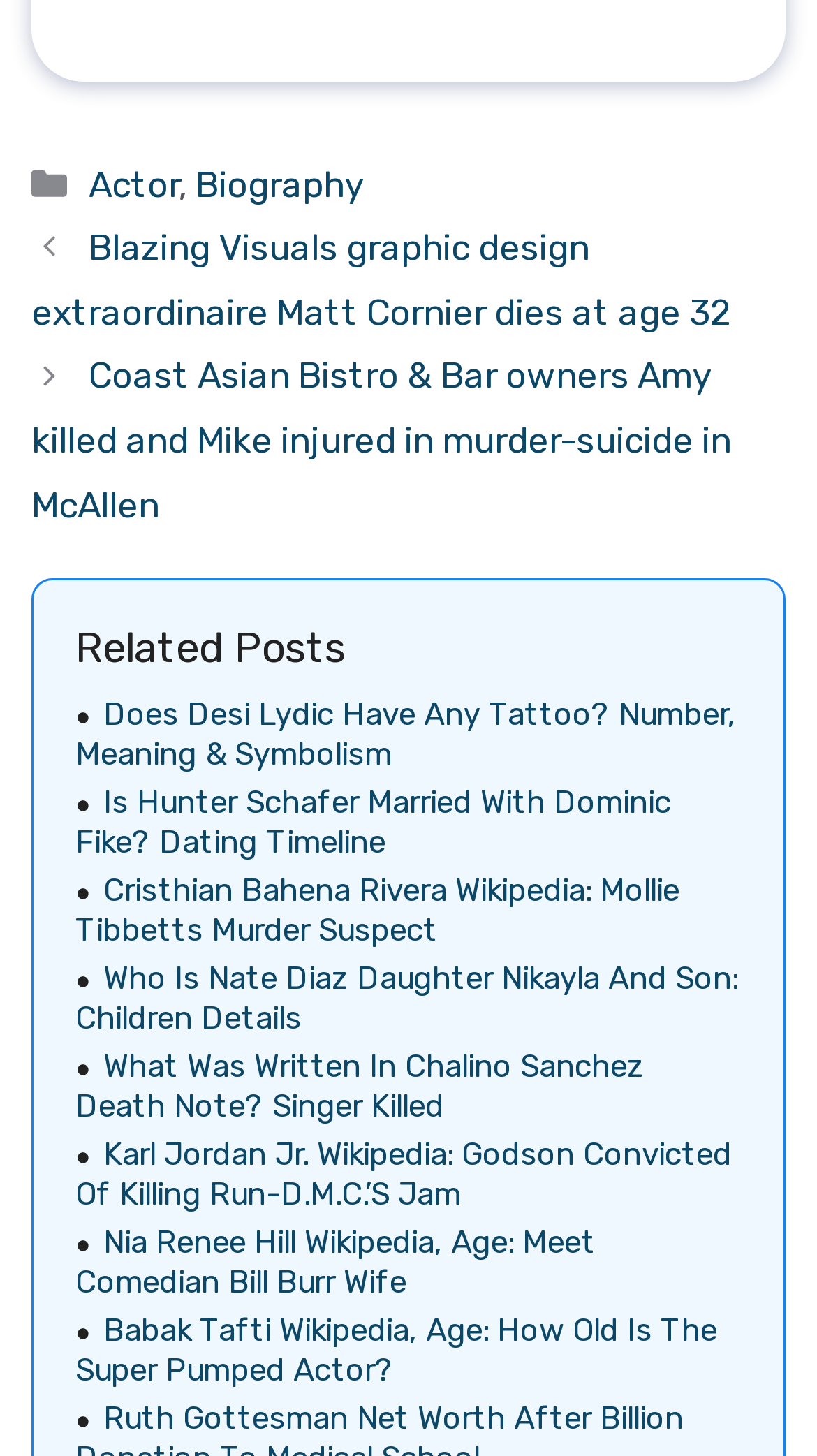What is the title of the first related post?
Refer to the image and give a detailed response to the question.

I looked at the related posts section and found the first post, which has a heading that says 'Does Desi Lydic Have Any Tattoo? Number, Meaning & Symbolism', so the title of the first related post is 'Does Desi Lydic Have Any Tattoo?'.